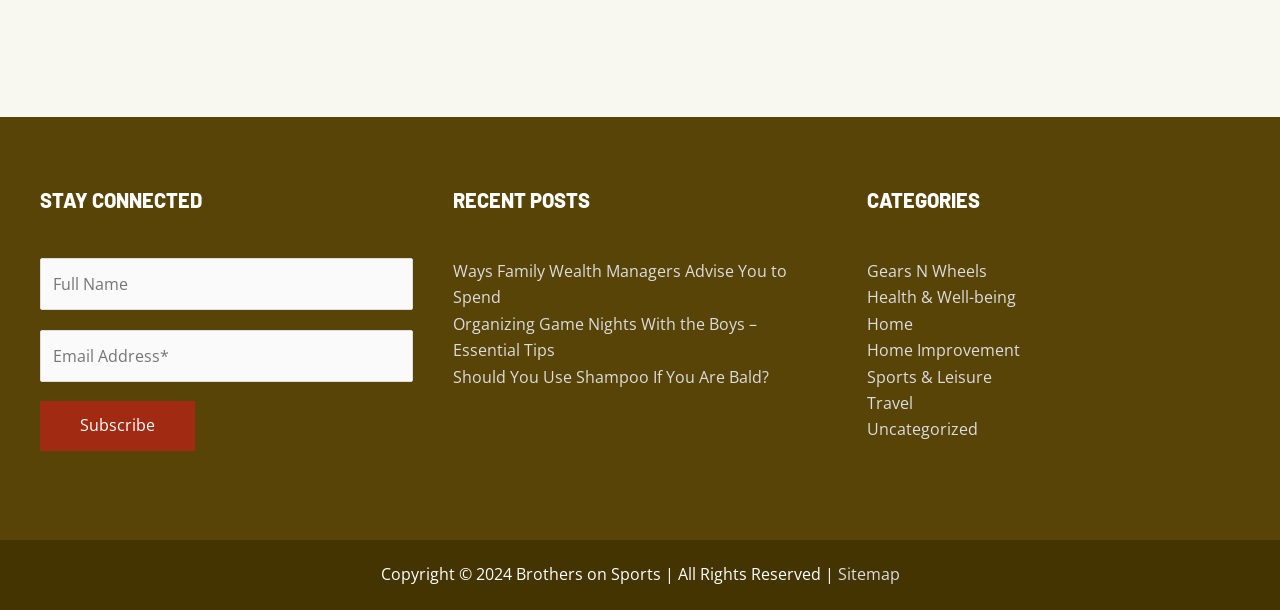Determine the bounding box coordinates for the region that must be clicked to execute the following instruction: "View the sitemap".

[0.654, 0.923, 0.703, 0.959]